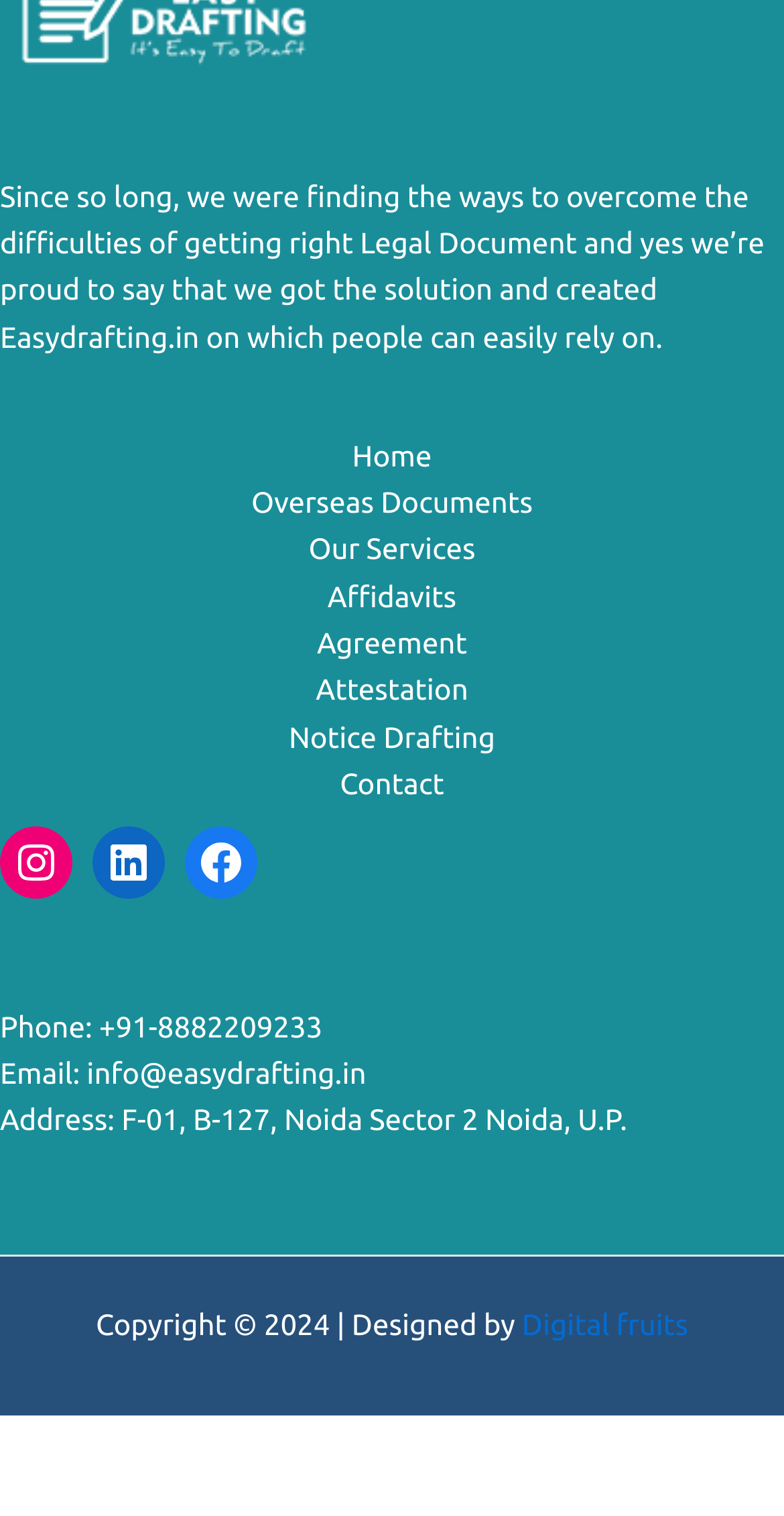Answer the question in one word or a short phrase:
What is the name of the company that designed the website?

Digital fruits